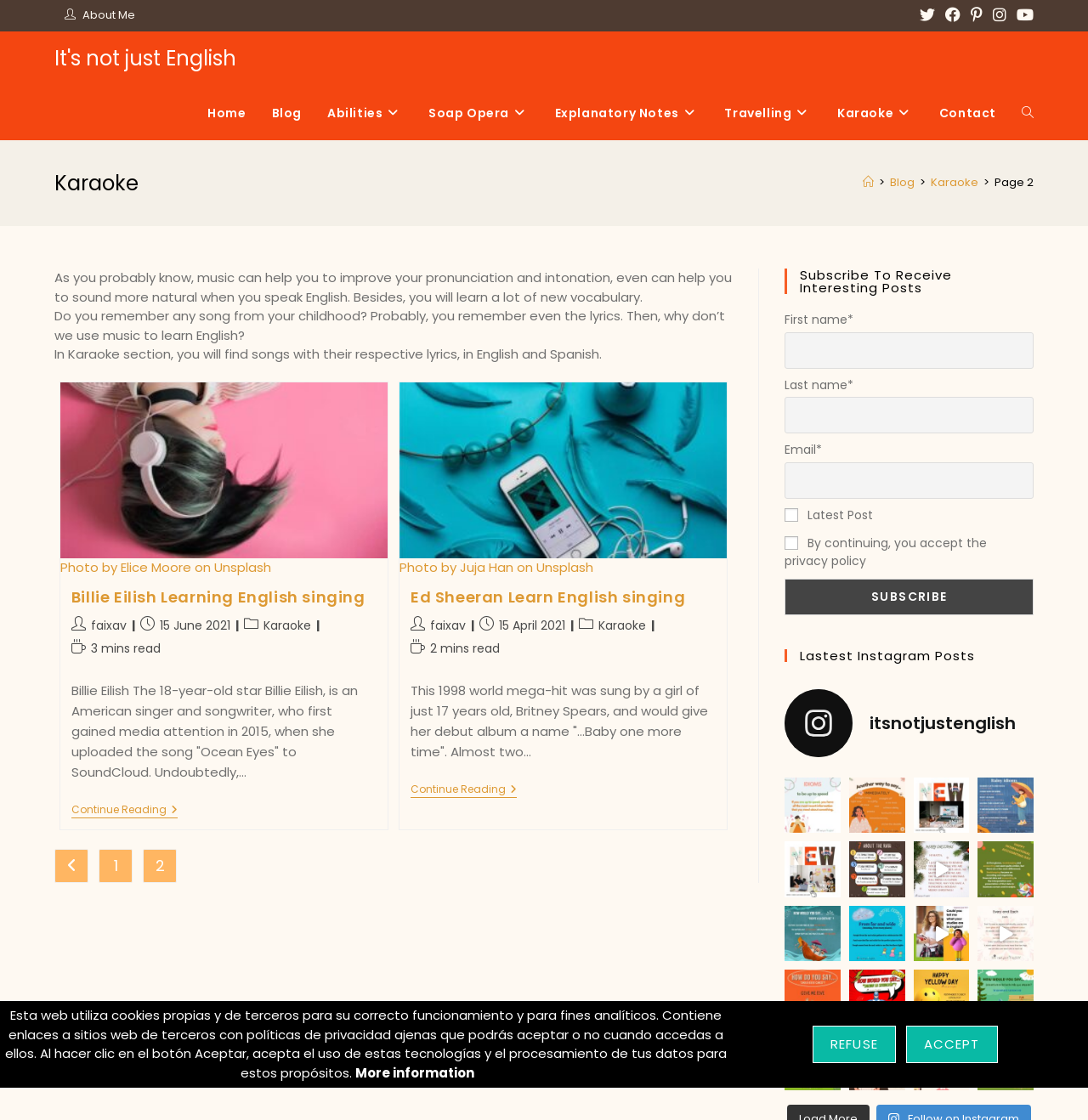Give a short answer using one word or phrase for the question:
What is the name of the singer mentioned in the first article?

Billie Eilish